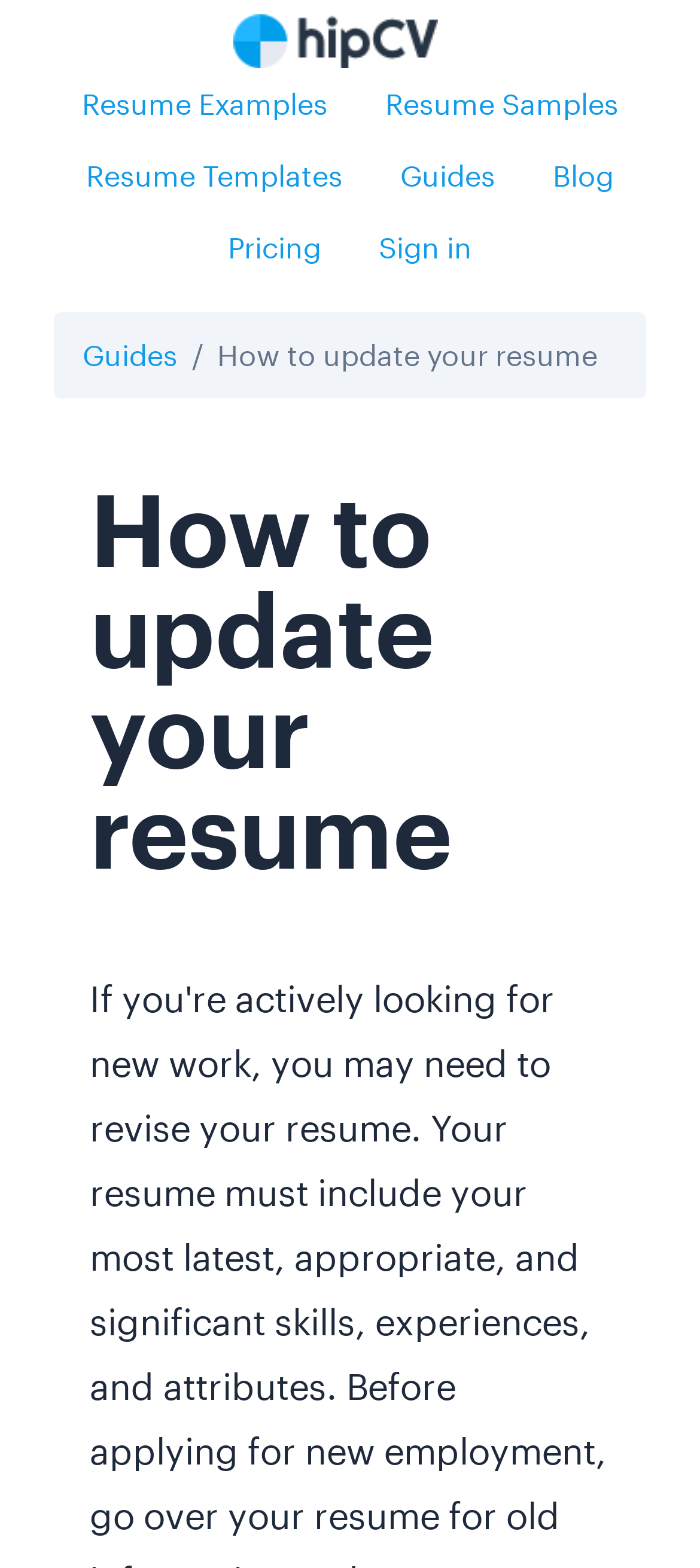Give a concise answer of one word or phrase to the question: 
What is the category of the current page?

Guides